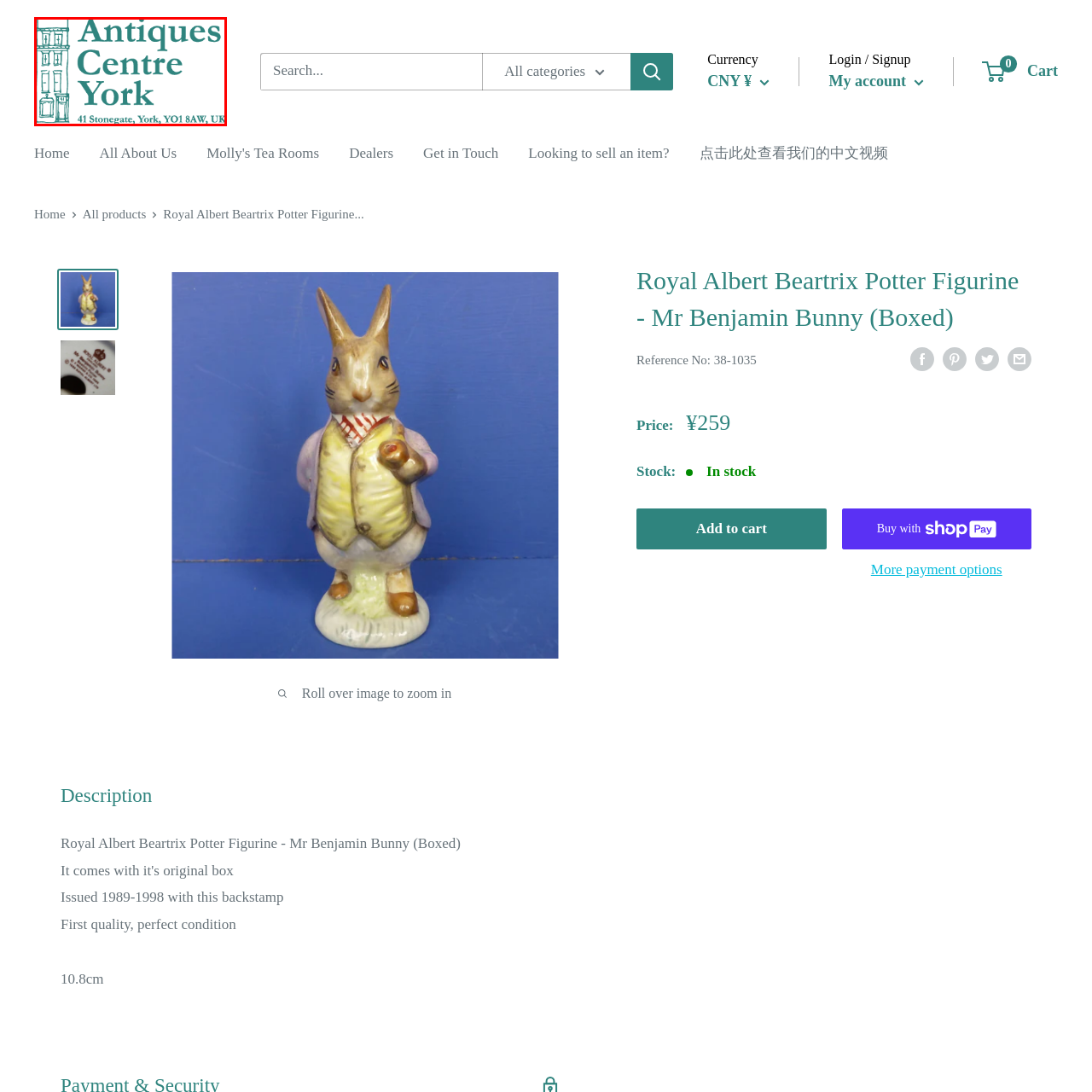Concentrate on the image highlighted by the red boundary and deliver a detailed answer to the following question, using the information from the image:
What type of items can be found at Antiques Centre York?

The caption describes Antiques Centre York as a charming venue known for its diverse collection of antiques and vintage items. This implies that visitors to the centre can expect to find a wide range of antique and vintage items on display, making it a popular destination for collectors and enthusiasts alike.